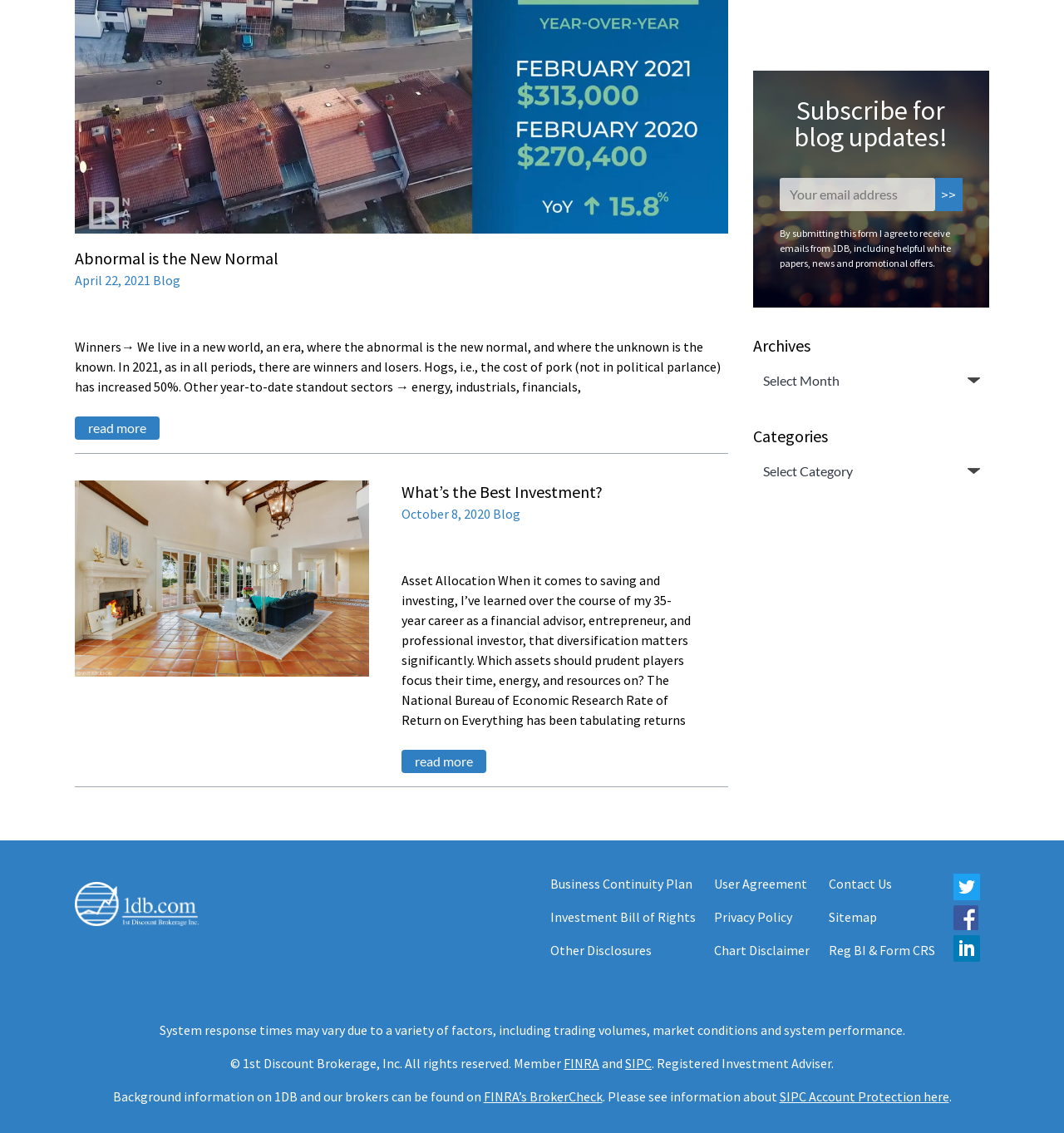Please find the bounding box for the UI component described as follows: "Other Disclosures".

[0.517, 0.831, 0.613, 0.846]